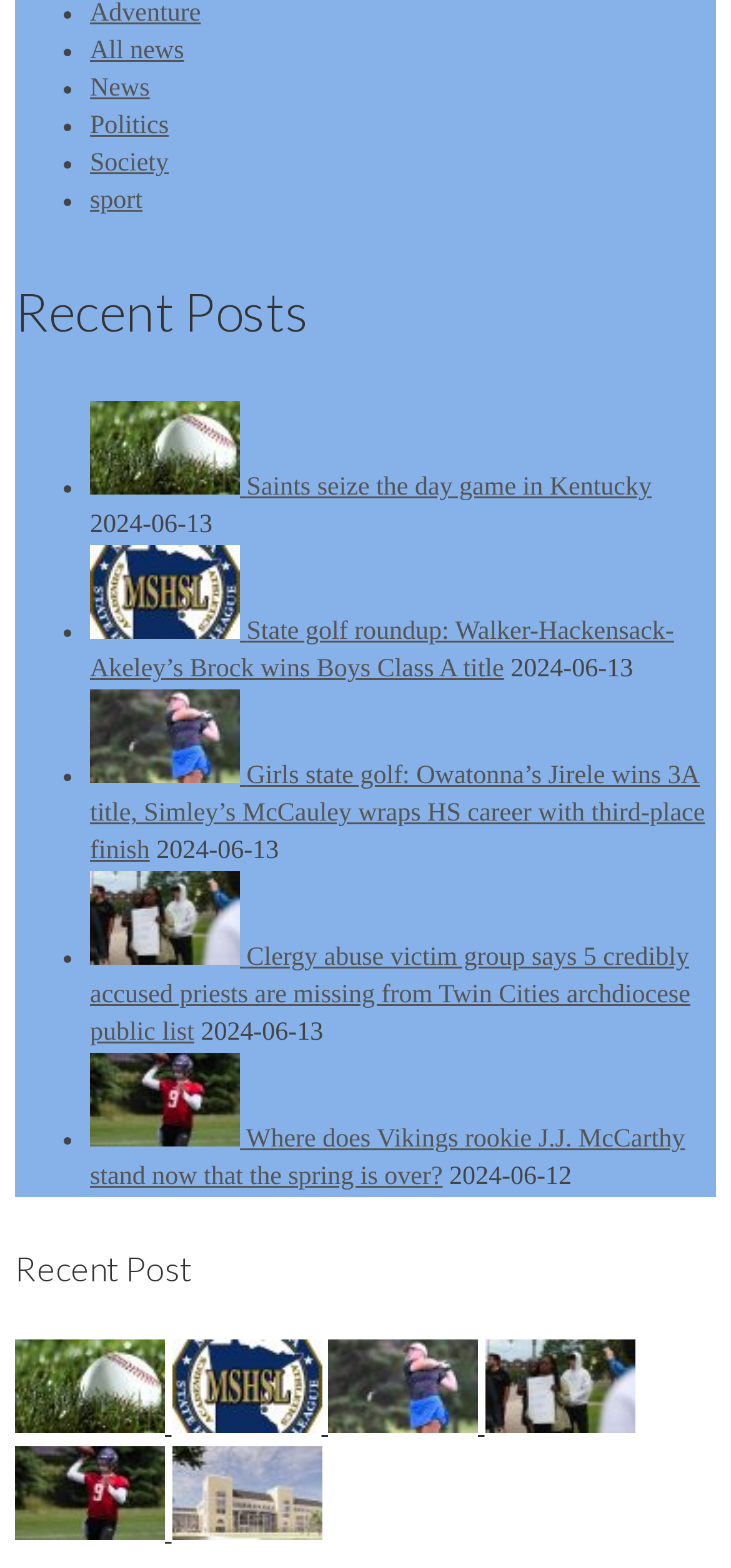Find the bounding box coordinates of the element I should click to carry out the following instruction: "Click on the 'Adventure' link".

[0.123, 0.0, 0.275, 0.018]